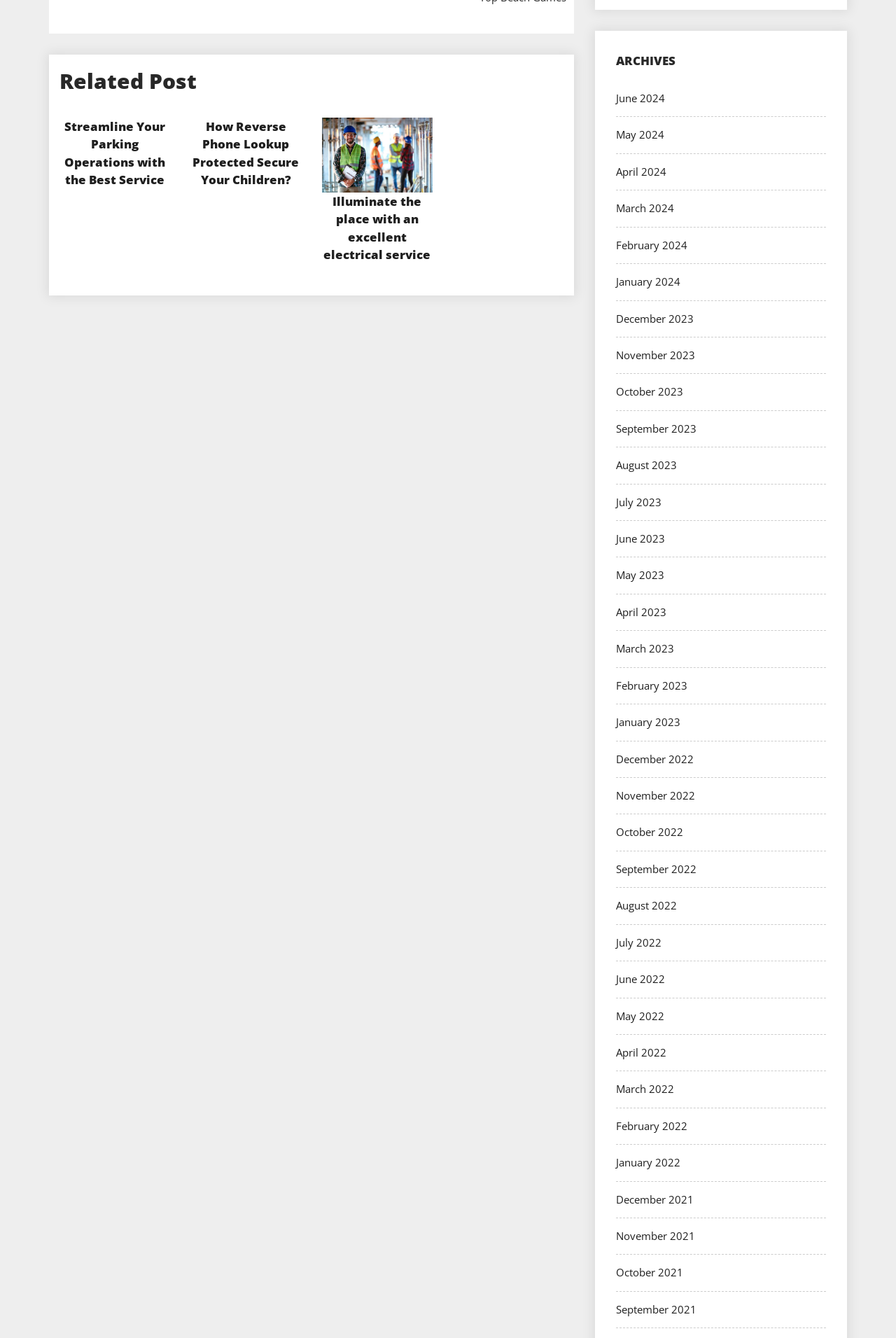Please find and report the bounding box coordinates of the element to click in order to perform the following action: "Go to 'June 2024' archives". The coordinates should be expressed as four float numbers between 0 and 1, in the format [left, top, right, bottom].

[0.688, 0.068, 0.742, 0.078]